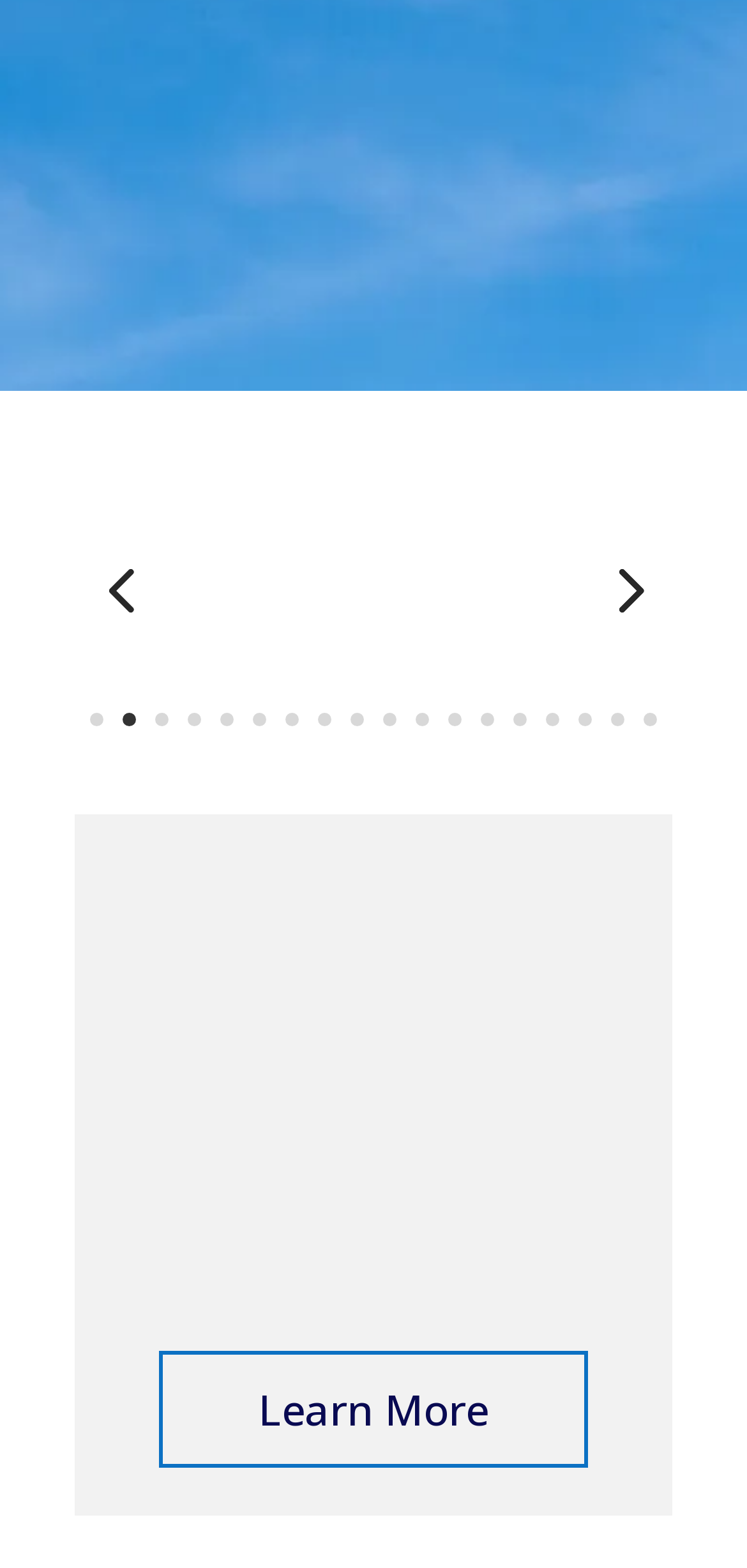How many numbered links are there below the image?
Give a one-word or short-phrase answer derived from the screenshot.

18